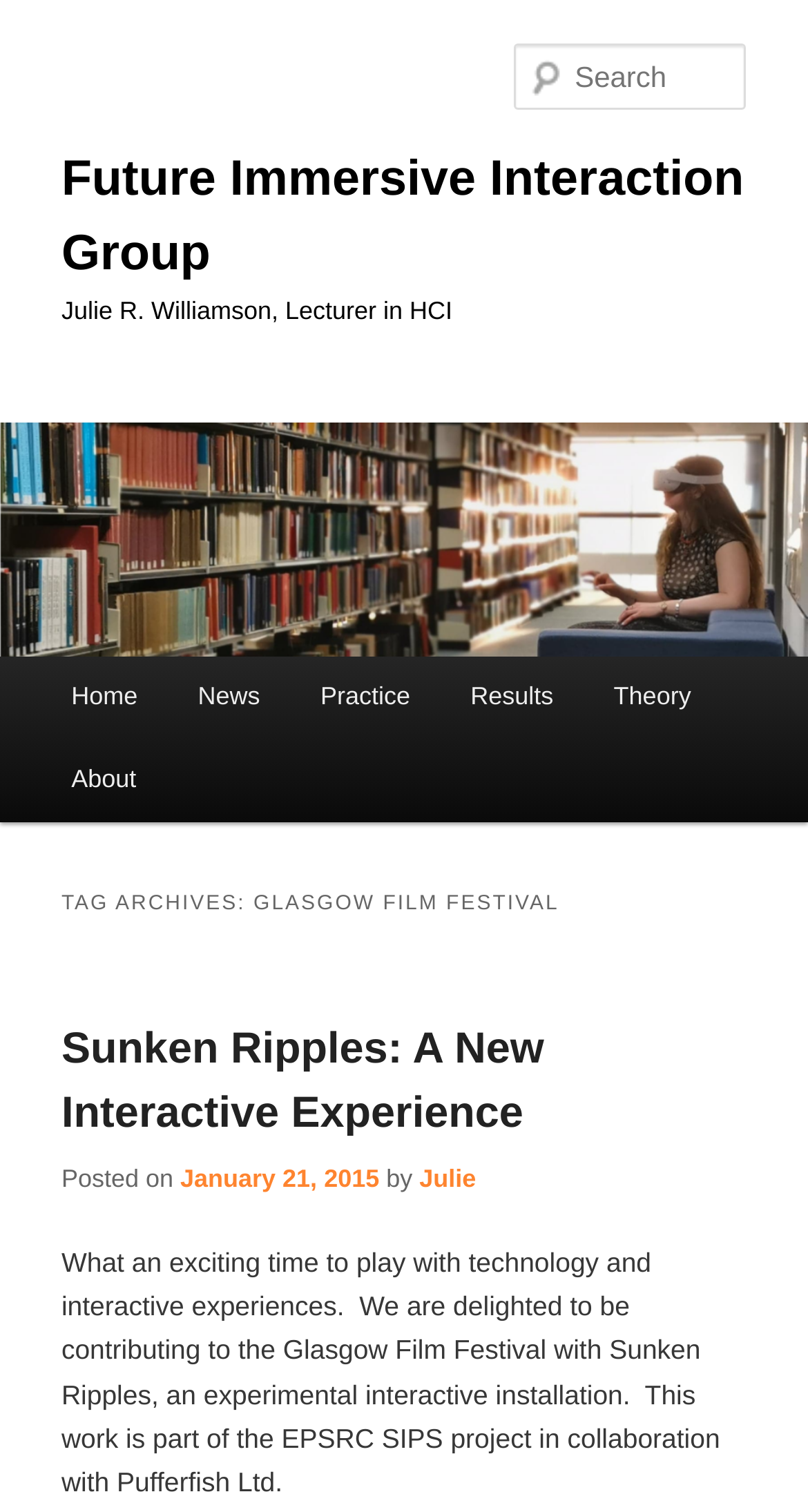Can you provide the bounding box coordinates for the element that should be clicked to implement the instruction: "Explore featured jobs"?

None